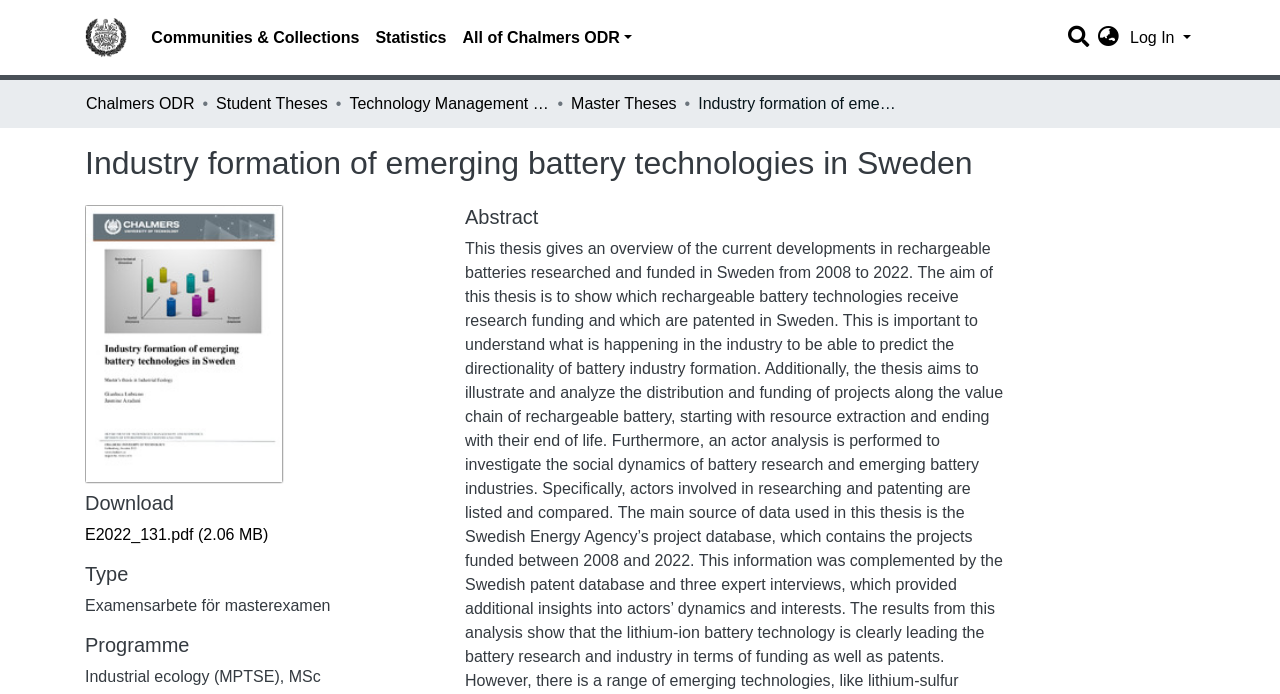Using the image as a reference, answer the following question in as much detail as possible:
What is the language of the webpage?

I found the answer by looking at the language switch button, which suggests that the language of the webpage is English, as it is the default language.